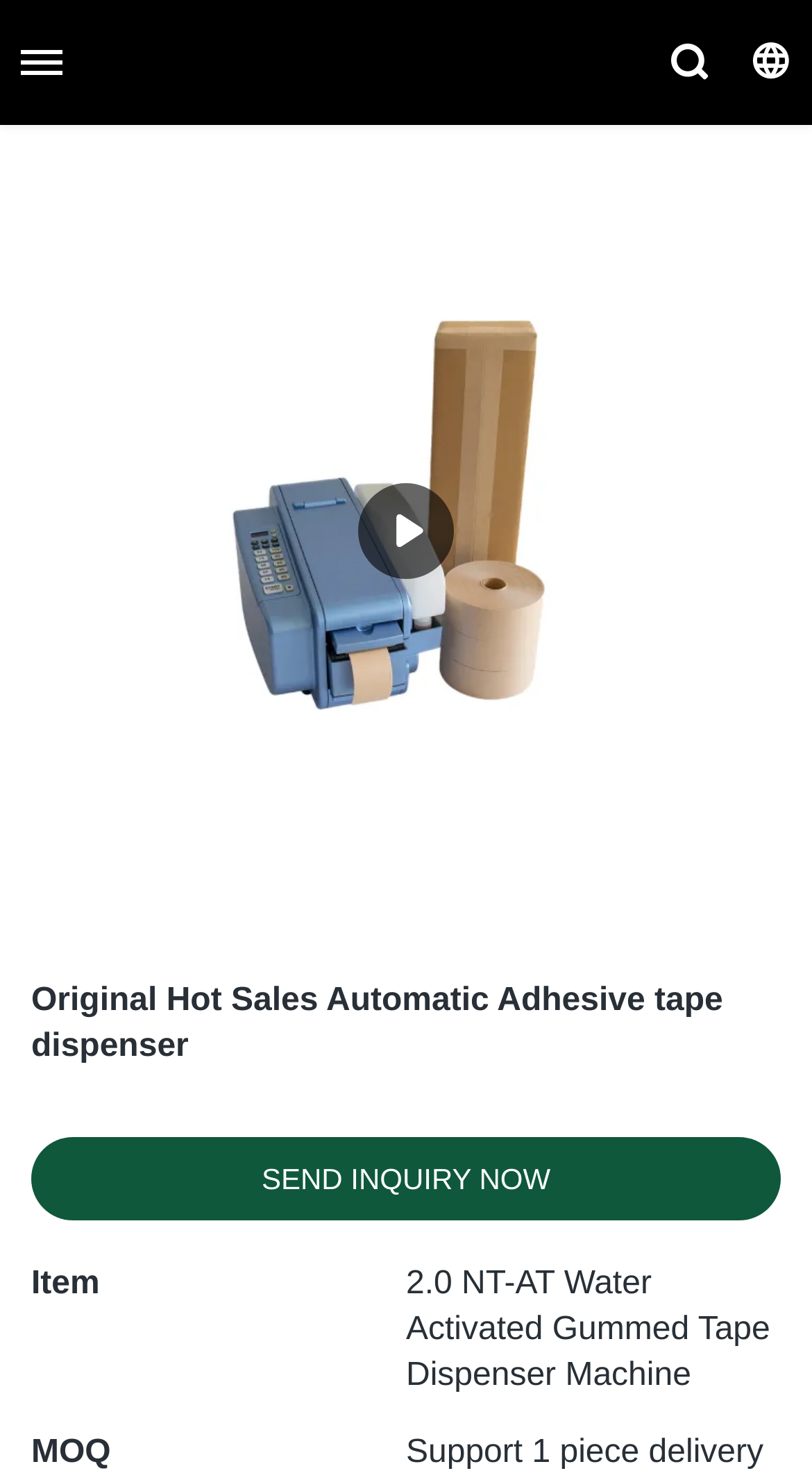Is there an image of the product? Based on the screenshot, please respond with a single word or phrase.

Yes